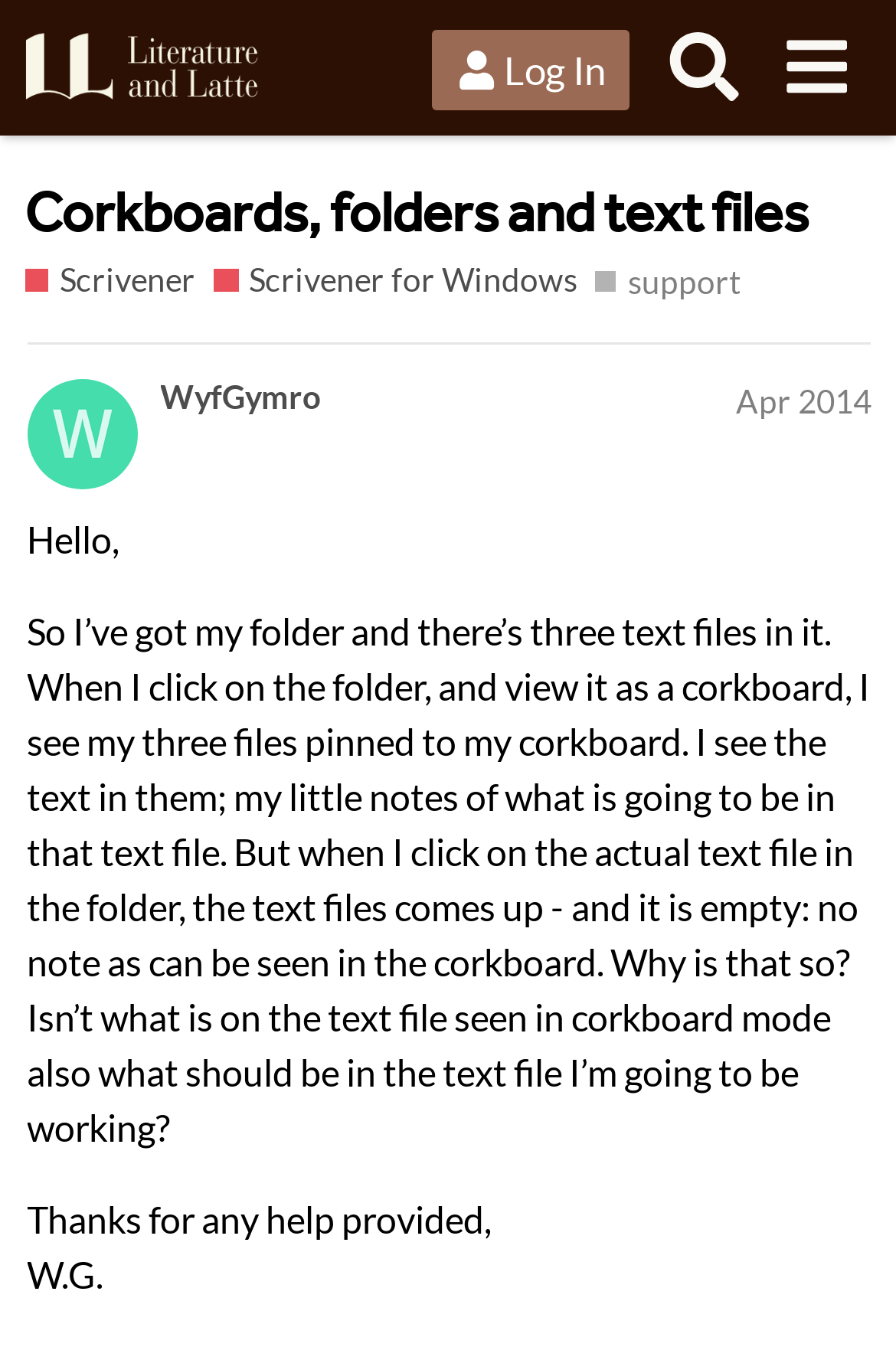Show the bounding box coordinates of the element that should be clicked to complete the task: "Subscribe Now".

None